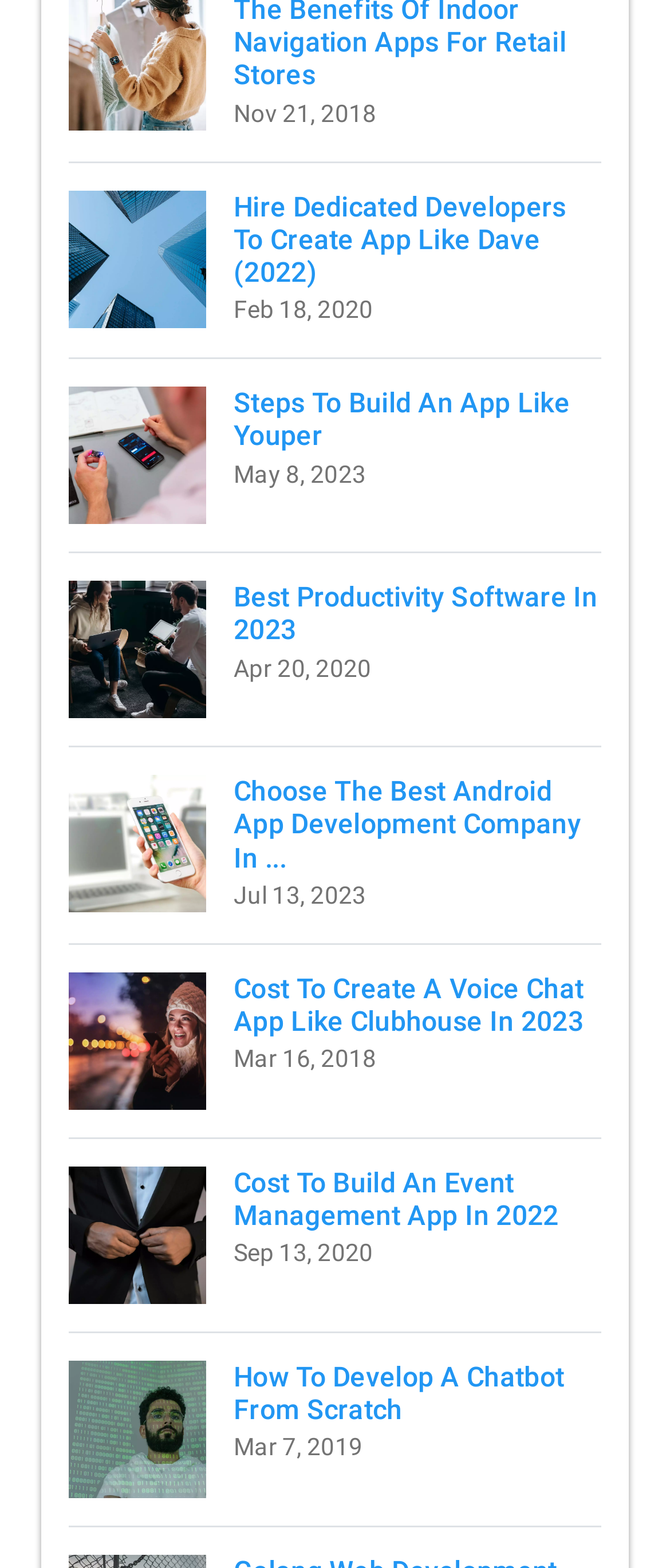What is the topic of the first guide listed?
Please give a detailed and elaborate answer to the question.

The first link on the webpage has a heading that reads 'Hire Dedicated Developers To Create App Like Dave (2022)', indicating that the guide is about hiring developers to create an app similar to Dave.